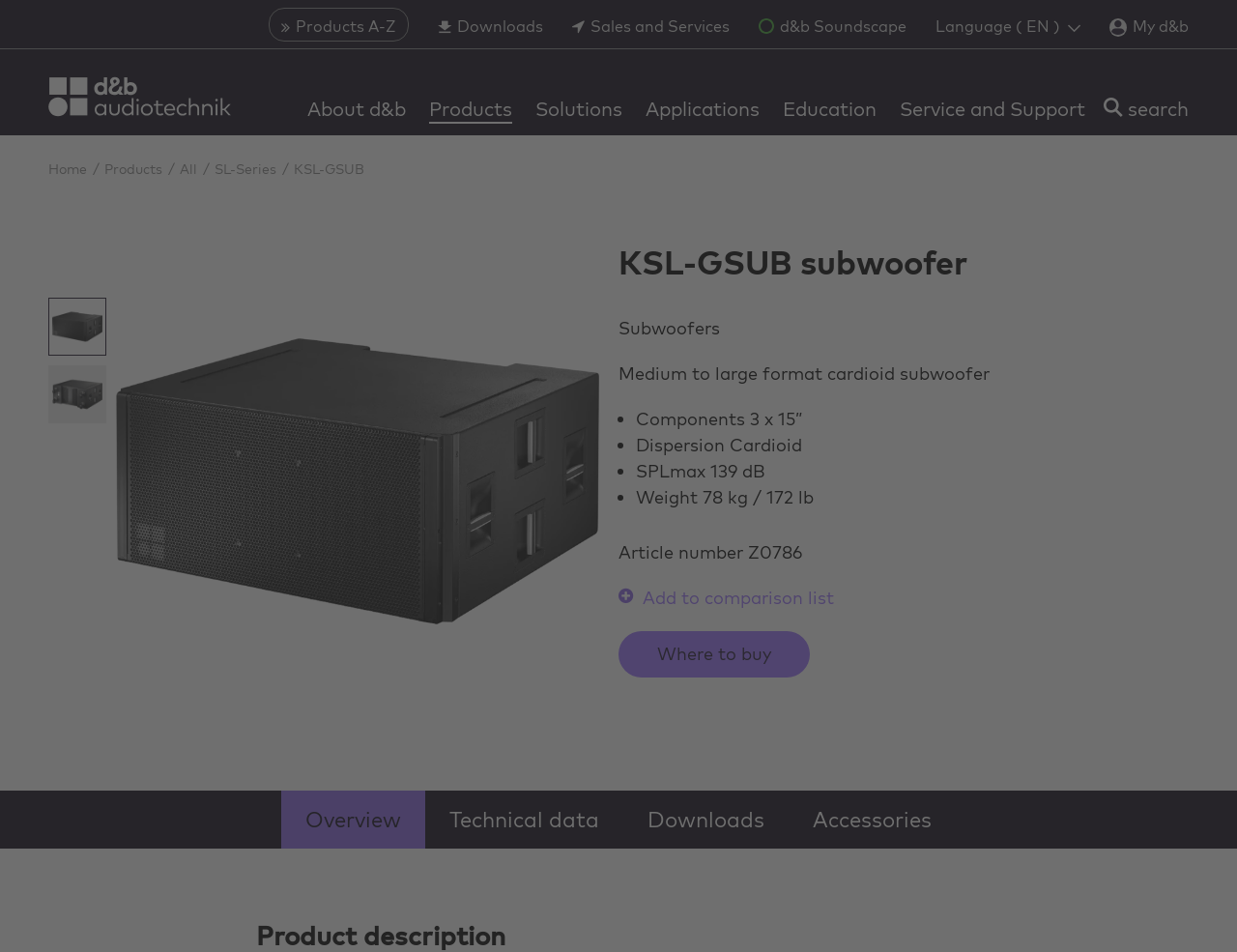Identify the bounding box coordinates of the clickable region to carry out the given instruction: "Go to My d&b page".

[0.897, 0.005, 0.961, 0.051]